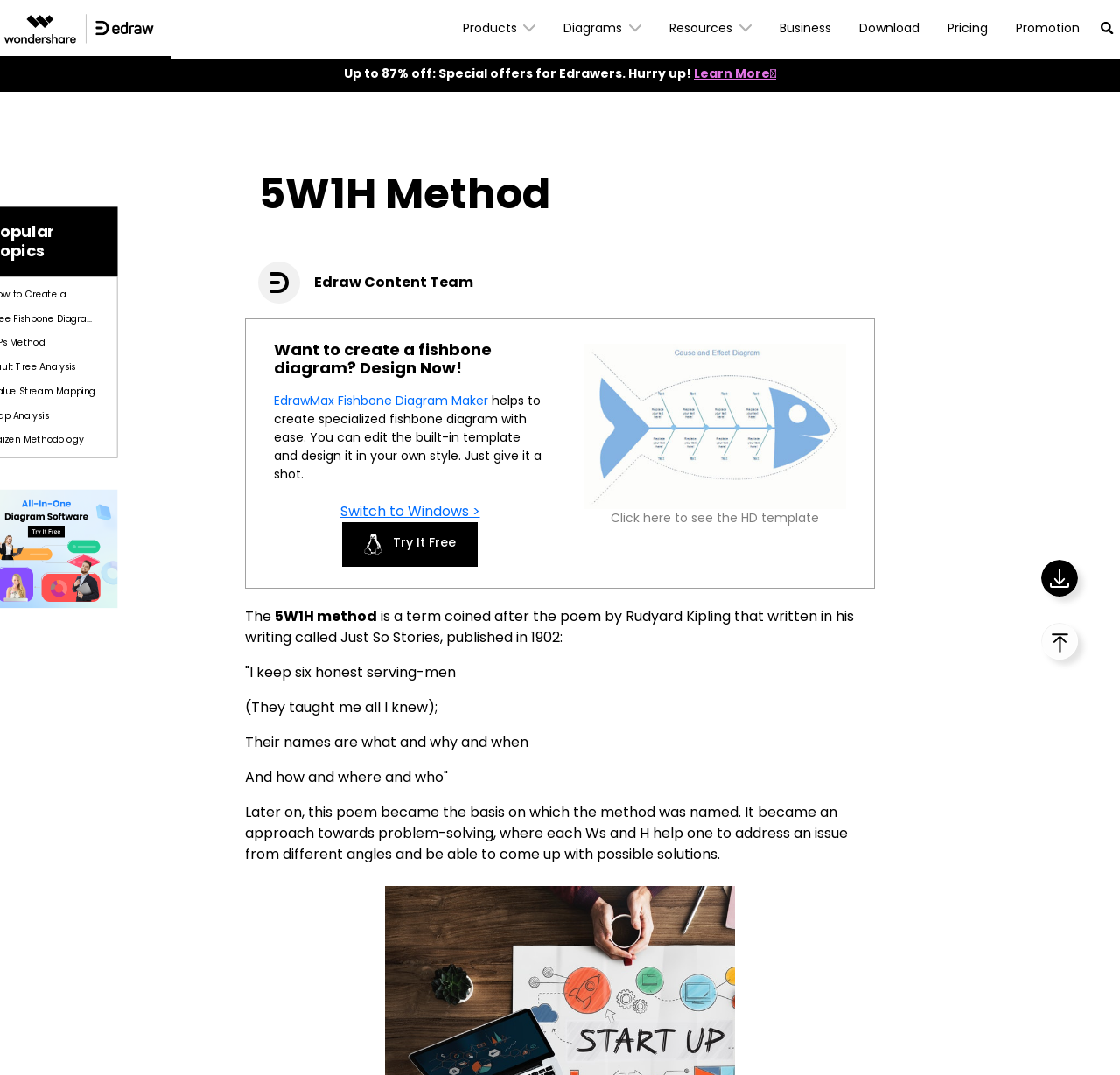Based on the description "Try It Free", find the bounding box of the specified UI element.

[0.305, 0.486, 0.427, 0.527]